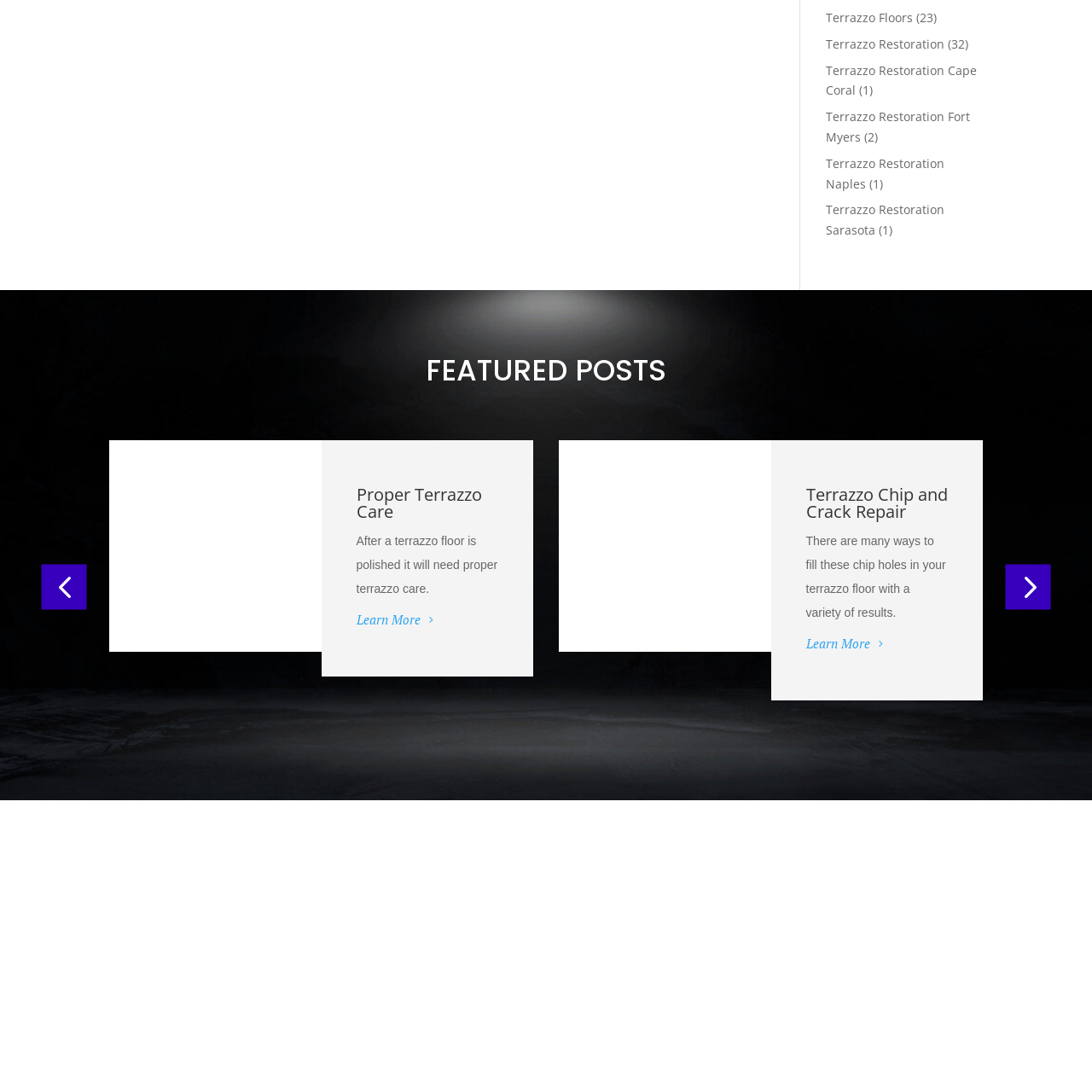View the part of the image marked by the red boundary and provide a one-word or short phrase answer to this question: 
Is the post targeting professionals or homeowners?

Both